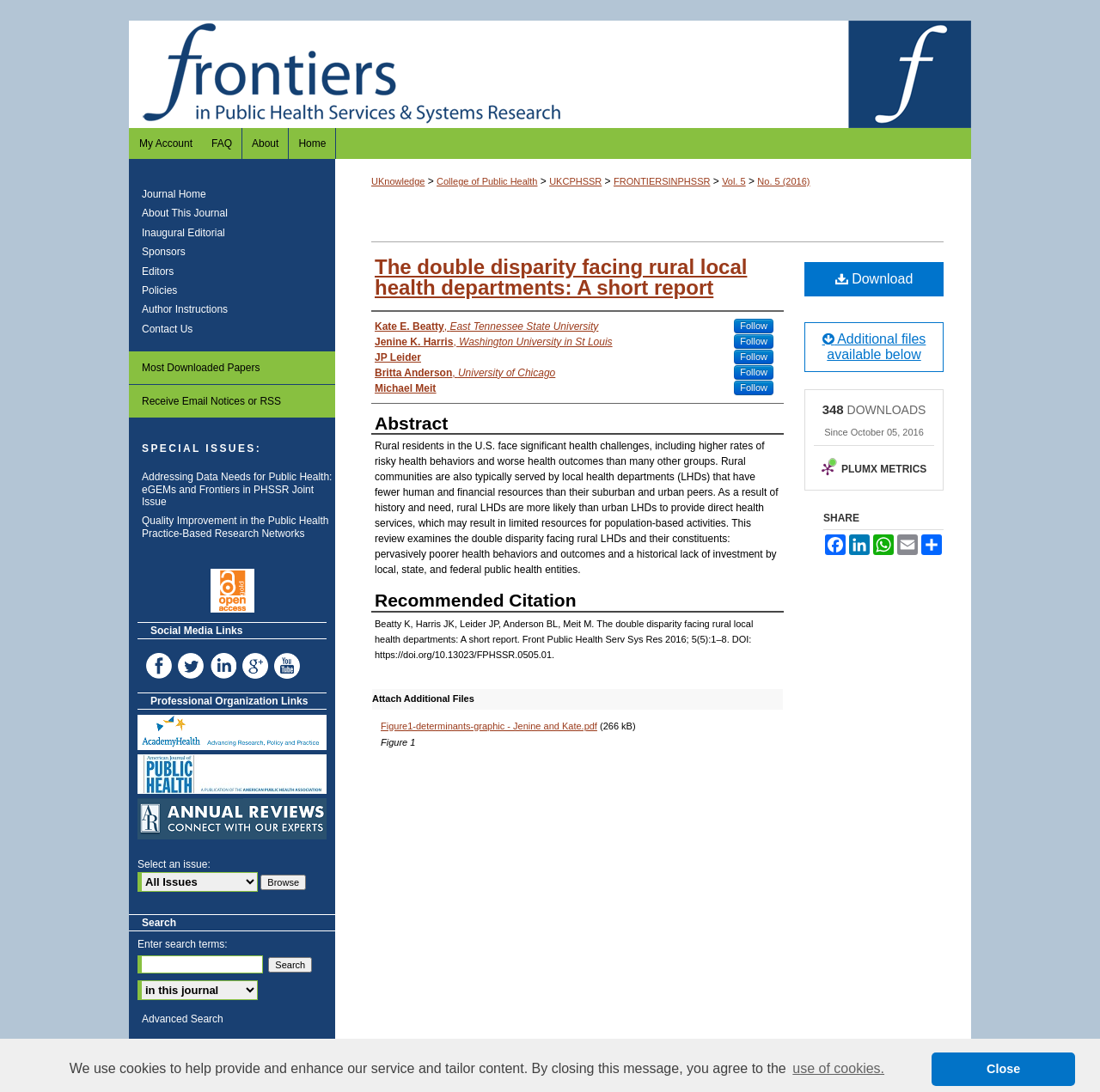What is the title of the article?
Please provide a detailed answer to the question.

I found the answer by looking at the heading element with the text 'The double disparity facing rural local health departments: A short report' which is located near the top of the webpage.